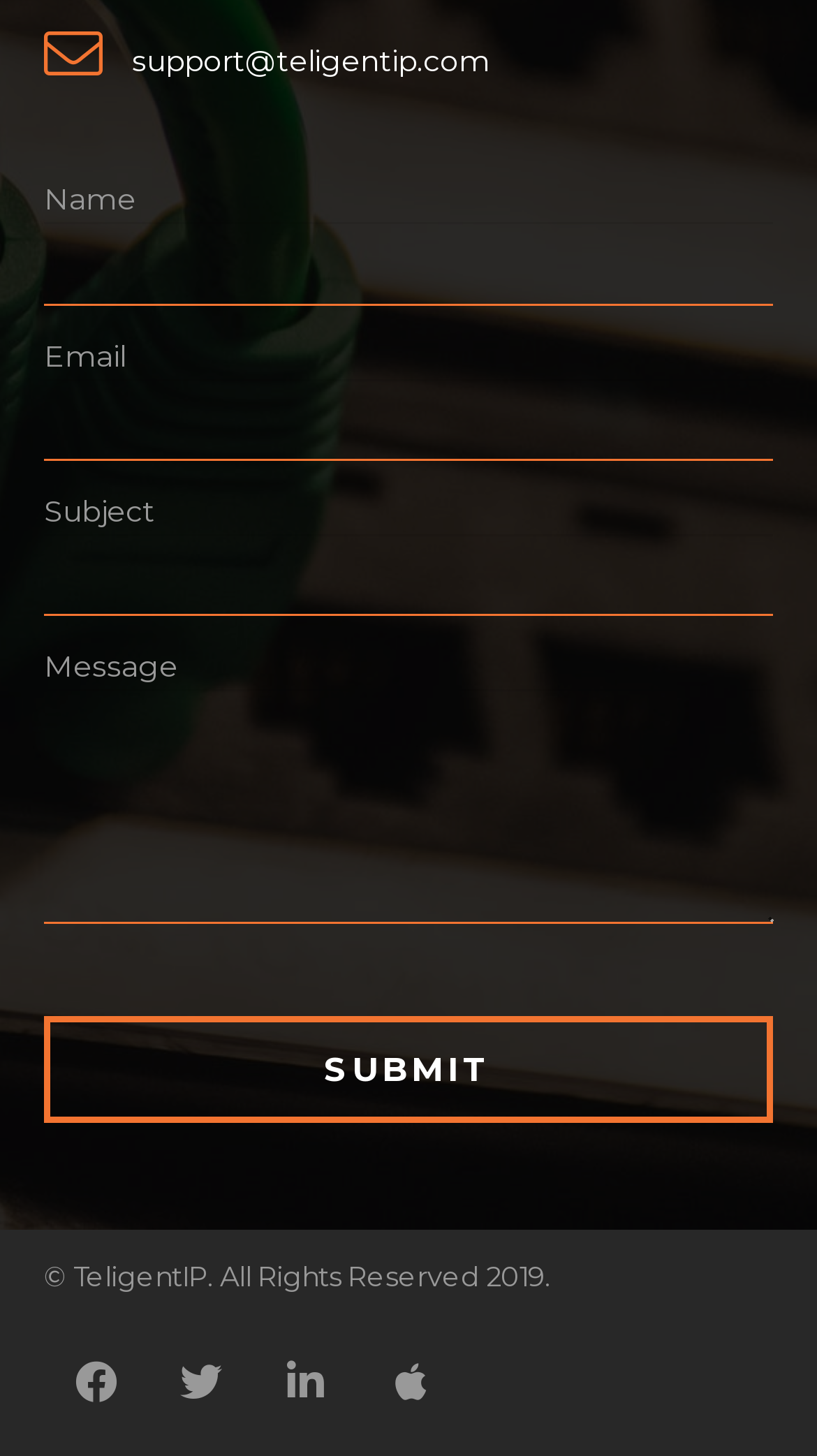Determine the bounding box for the described UI element: "aria-label="Message" name="us_form_1_textarea_1"".

[0.054, 0.473, 0.946, 0.635]